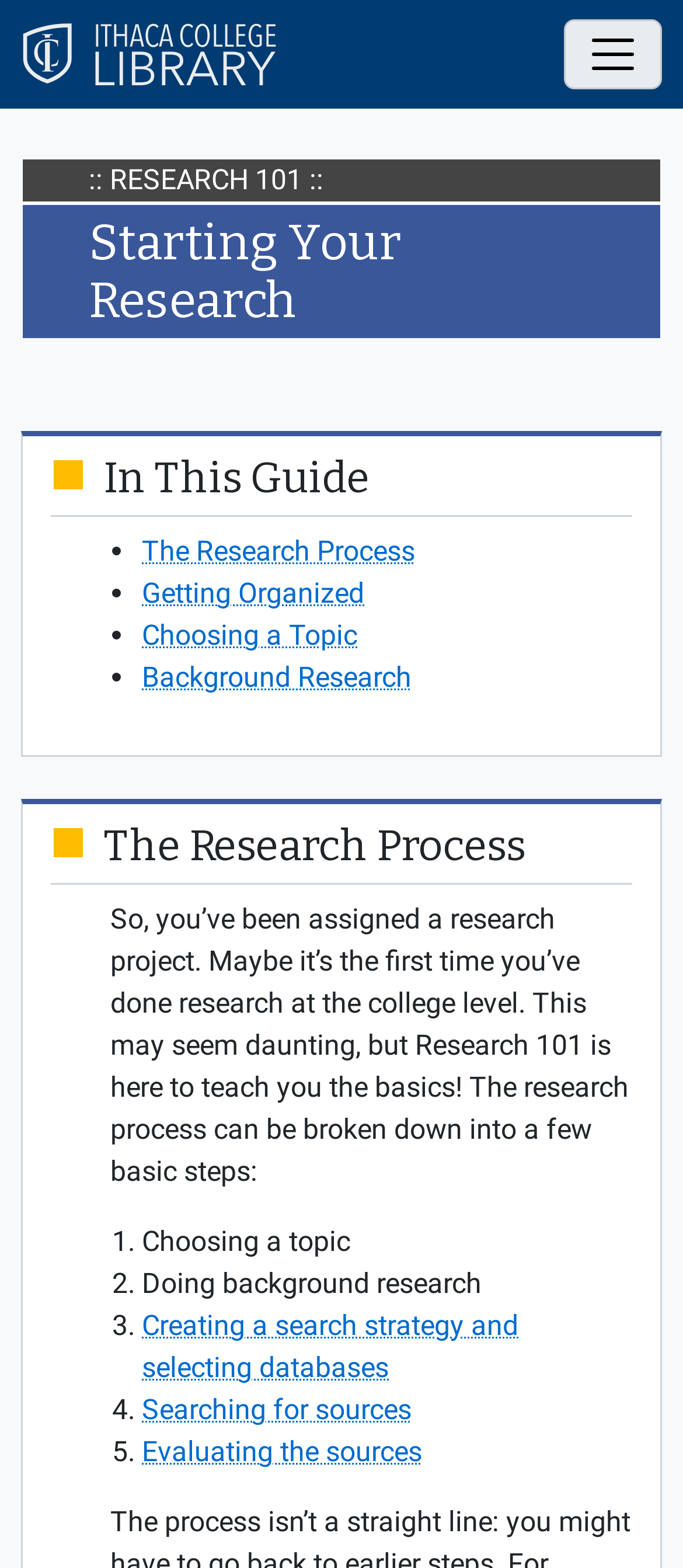Extract the primary header of the webpage and generate its text.

Starting Your Research